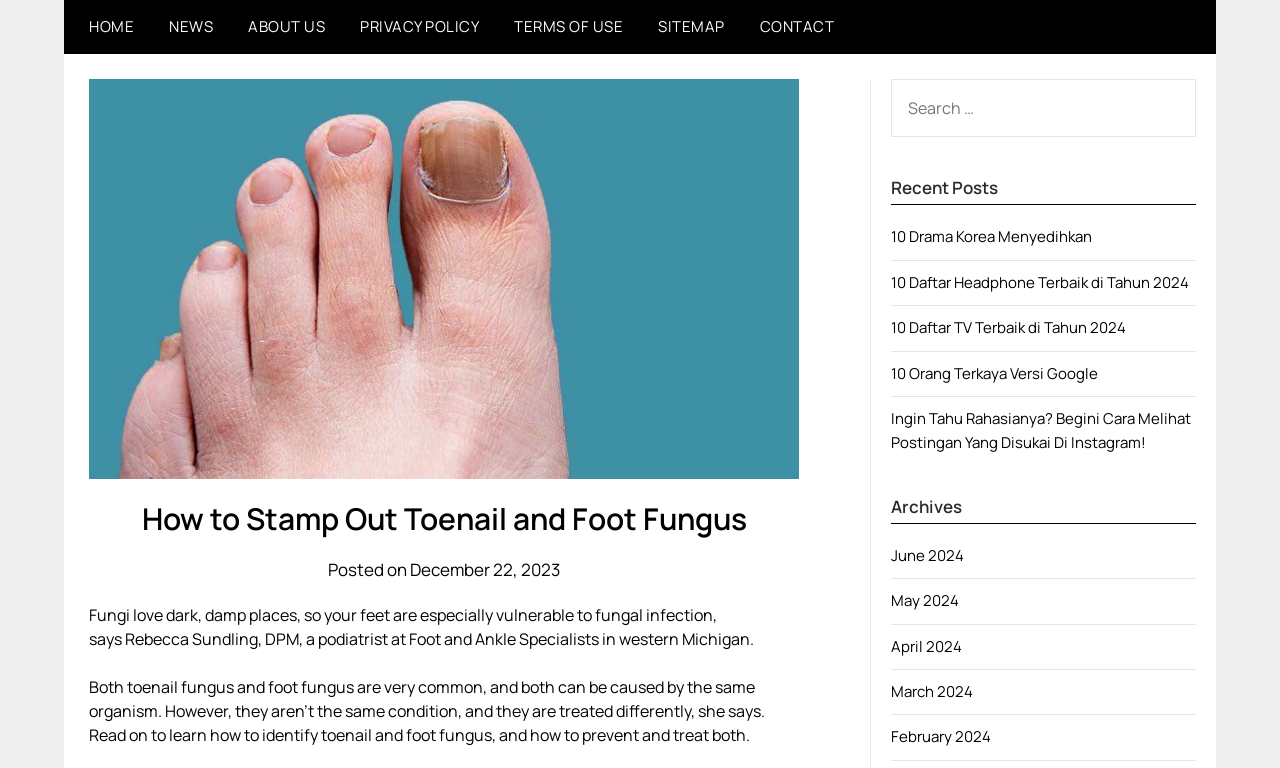What is the purpose of the search box?
Based on the image content, provide your answer in one word or a short phrase.

To search the website